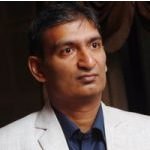What is Mr. Naveen Nandan's area of expertise?
Please answer the question with a detailed and comprehensive explanation.

The answer can be obtained by analyzing the description of Mr. Naveen Nandan's background, which states that he has 'extensive experience in strategy, digital marketing, and consulting'. This indicates that his area of expertise lies in these fields.